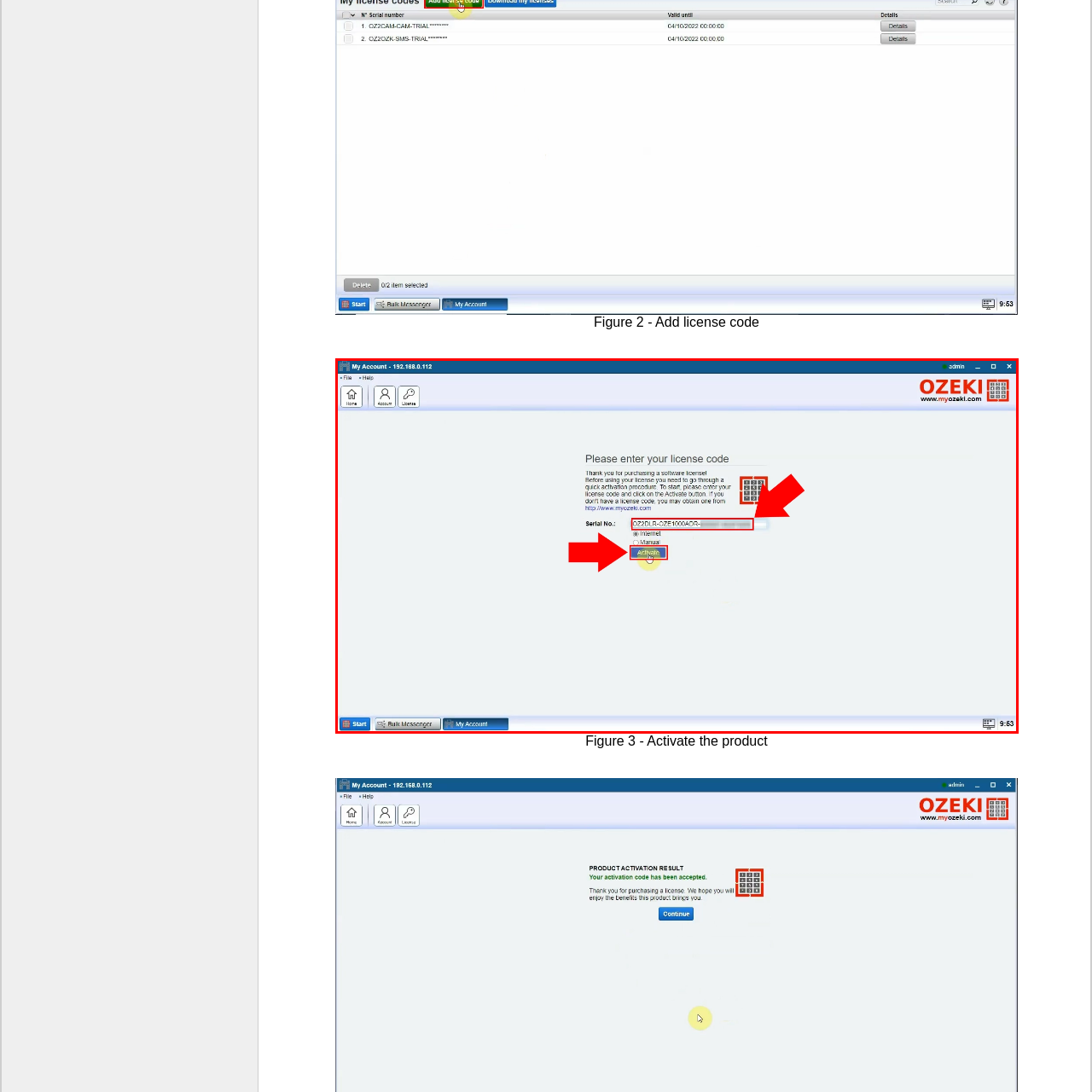Thoroughly describe the scene captured inside the red-bordered section of the image.

The image illustrates a software interface for entering a license code. It provides a clear directive, stating, "Please enter your license code," accompanied by an informative message about the steps needed to activate the software. Central to the image is a highlighted text field labeled "Serial No:" where users are expected to input their unique license code. Below the input area, a prominent button labeled "Activate" is shown, which users must click to proceed with the activation process.

Additionally, there is a small icon indicating a manual, suggesting users may need further instruction. The design emphasizes user guidance to ensure a smooth activation, making it accessible for users unfamiliar with the process. There are arrows pointing towards the serial number field and the activate button, visually directing users on where to interact within the interface. This captures the essence of a user-friendly experience aimed at simplifying software activation.